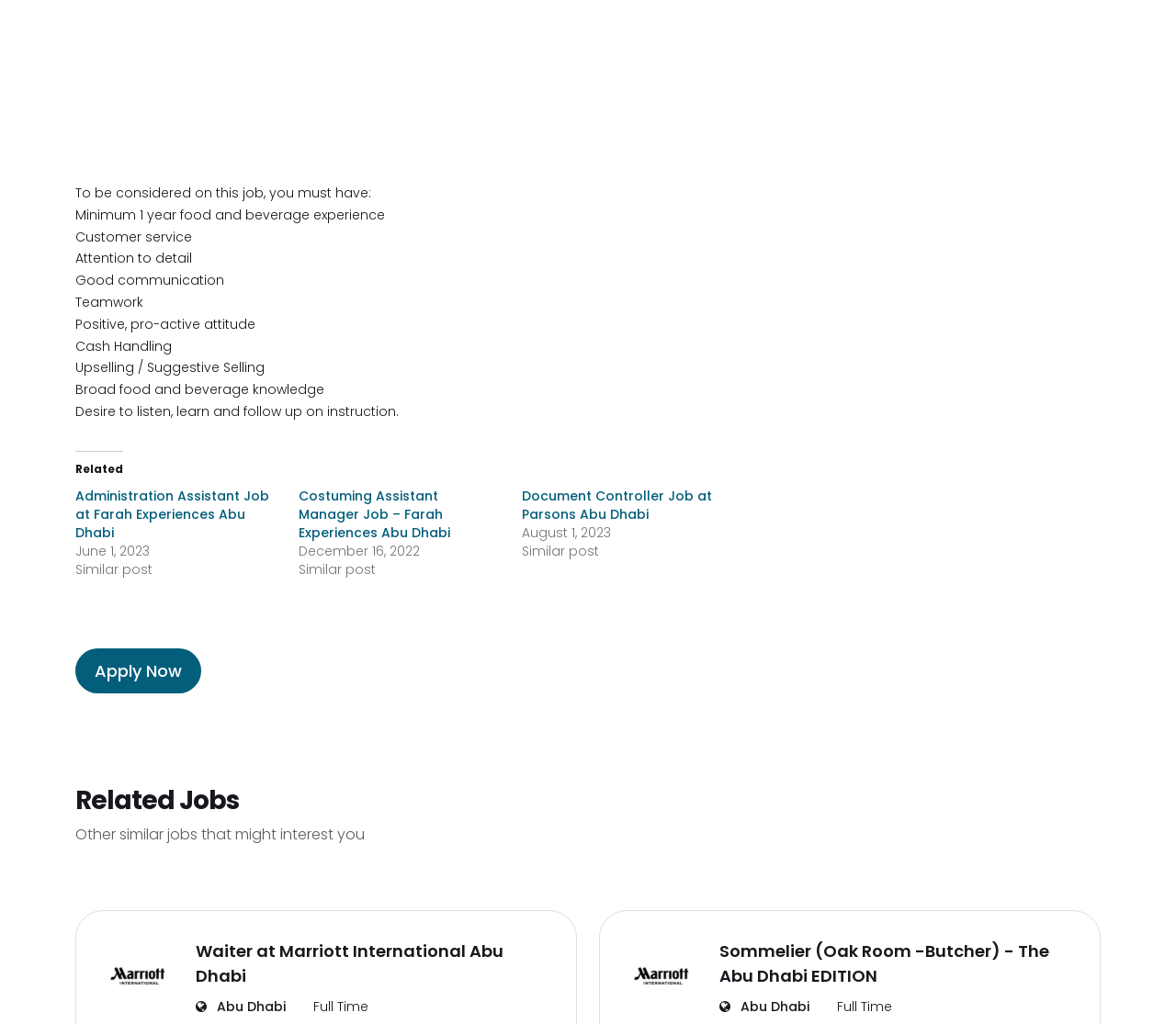What is the location of the job?
Based on the image, answer the question in a detailed manner.

The webpage mentions 'Abu Dhabi' as the location of the job, which is also mentioned in the related job listings.